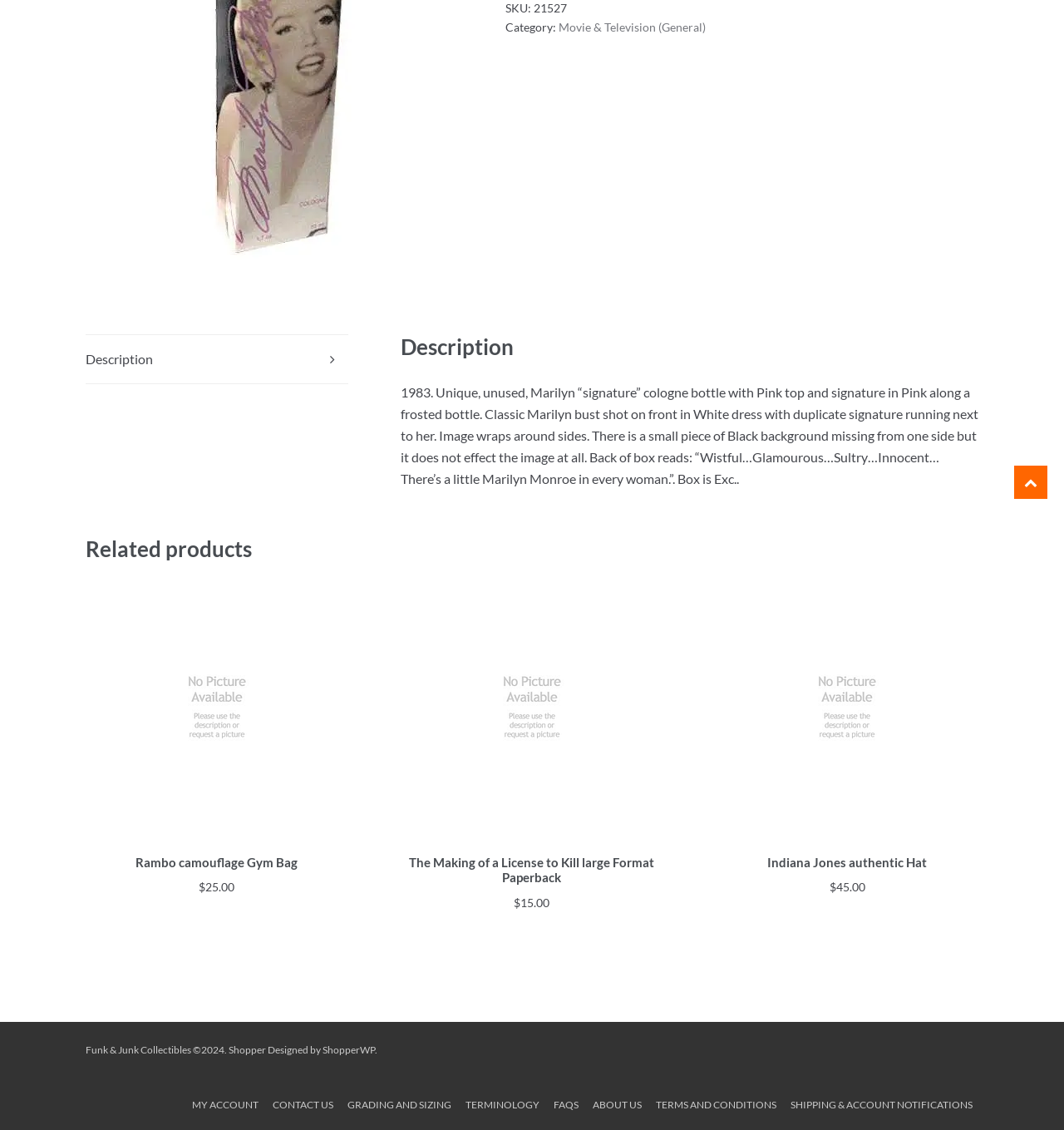Given the description Read more, predict the bounding box coordinates of the UI element. Ensure the coordinates are in the format (top-left x, top-left y, bottom-right x, bottom-right y) and all values are between 0 and 1.

[0.623, 0.714, 0.87, 0.739]